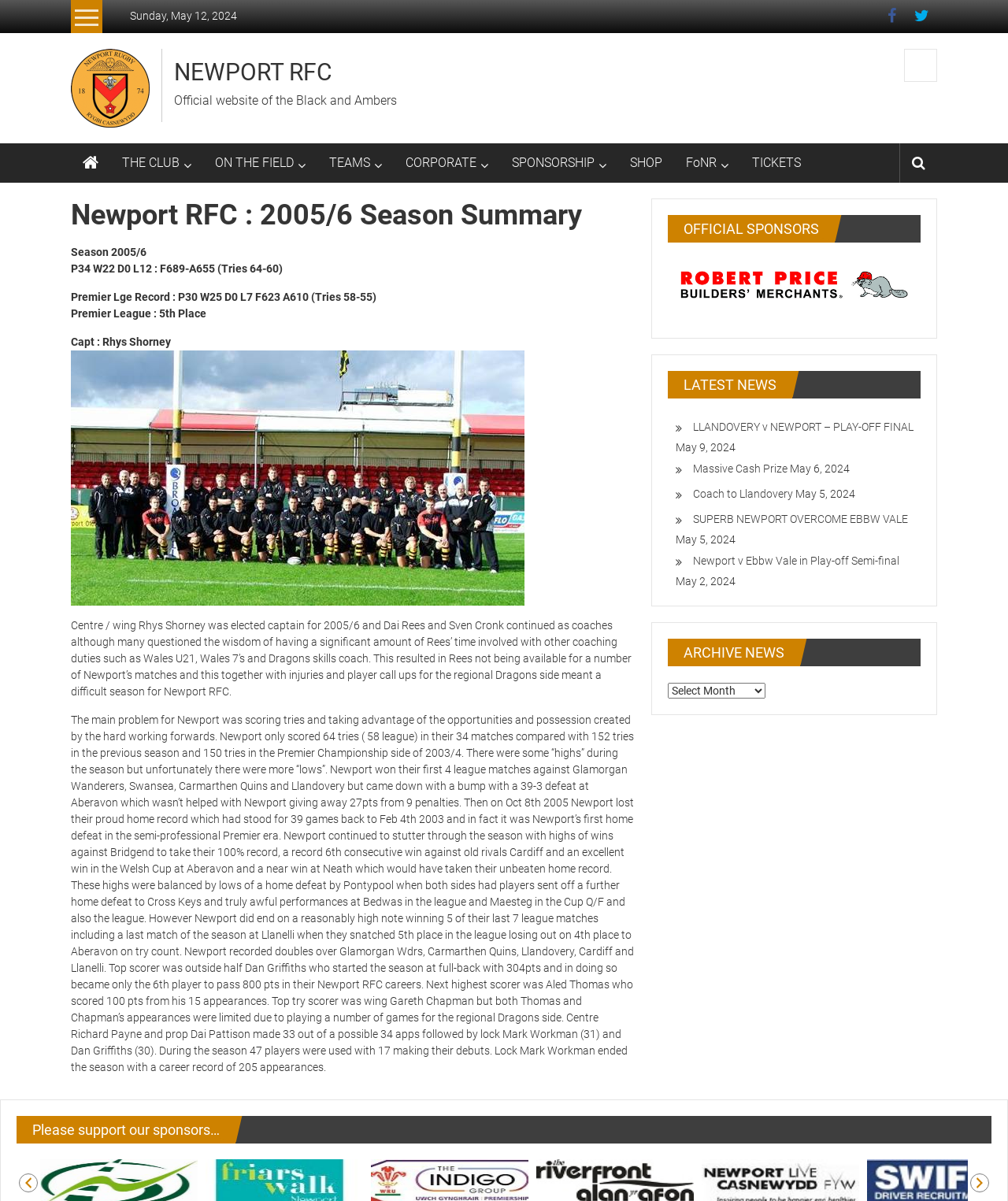Write an extensive caption that covers every aspect of the webpage.

The webpage is about Newport RFC, a rugby football club, and it appears to be the official website of the team. At the top of the page, there is a heading that reads "Newport RFC : 2005/6 Season Summary" and a link to the team's logo. Below this, there is a section that displays the current date, "Sunday, May 12, 2024".

On the left side of the page, there is a navigation menu with links to different sections of the website, including "THE CLUB", "ON THE FIELD", "TEAMS", "CORPORATE", "SPONSORSHIP", "SHOP", "FoNR", and "TICKETS". Each of these links has an icon next to it.

The main content of the page is divided into several sections. The first section is an article that summarizes the 2005/6 season of Newport RFC. It includes statistics such as the team's win-loss record, points scored, and tries scored. There is also a paragraph of text that discusses the team's performance during the season, including their strengths and weaknesses.

Below this section, there are three columns of content. The left column has a heading that reads "OFFICIAL SPONSORS" and displays a logo of one of the team's sponsors. The middle column has a heading that reads "LATEST NEWS" and displays a list of news articles, each with a title, date, and a brief summary. The right column has a heading that reads "ARCHIVE NEWS" and displays a dropdown menu that allows users to select a specific date range to view archived news articles.

At the bottom of the page, there is a section that displays a list of sponsors, each with a logo and a link to their website. There are also links to social media platforms and a copyright notice.